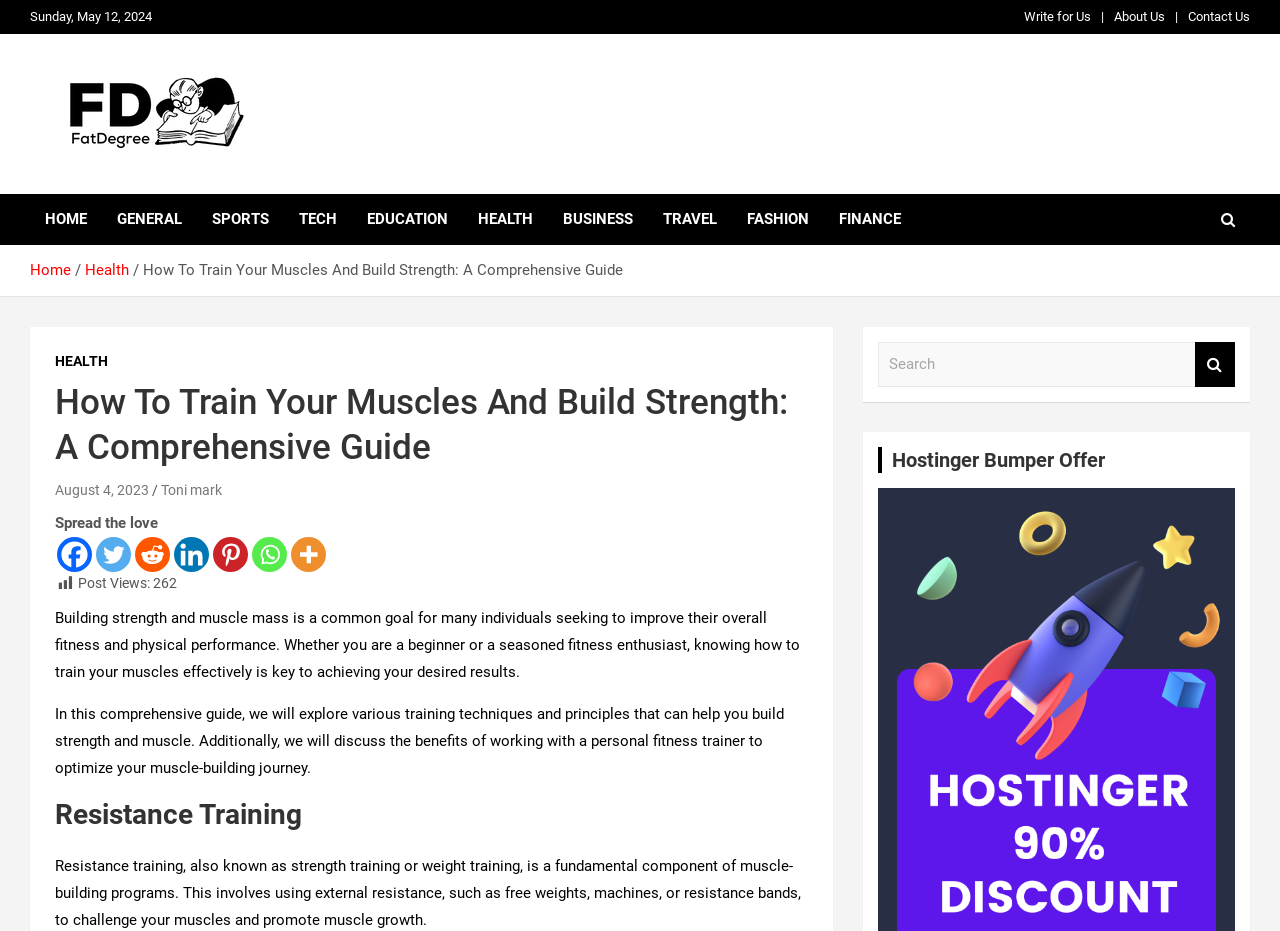Pinpoint the bounding box coordinates of the element that must be clicked to accomplish the following instruction: "Search for a topic". The coordinates should be in the format of four float numbers between 0 and 1, i.e., [left, top, right, bottom].

[0.686, 0.368, 0.934, 0.415]